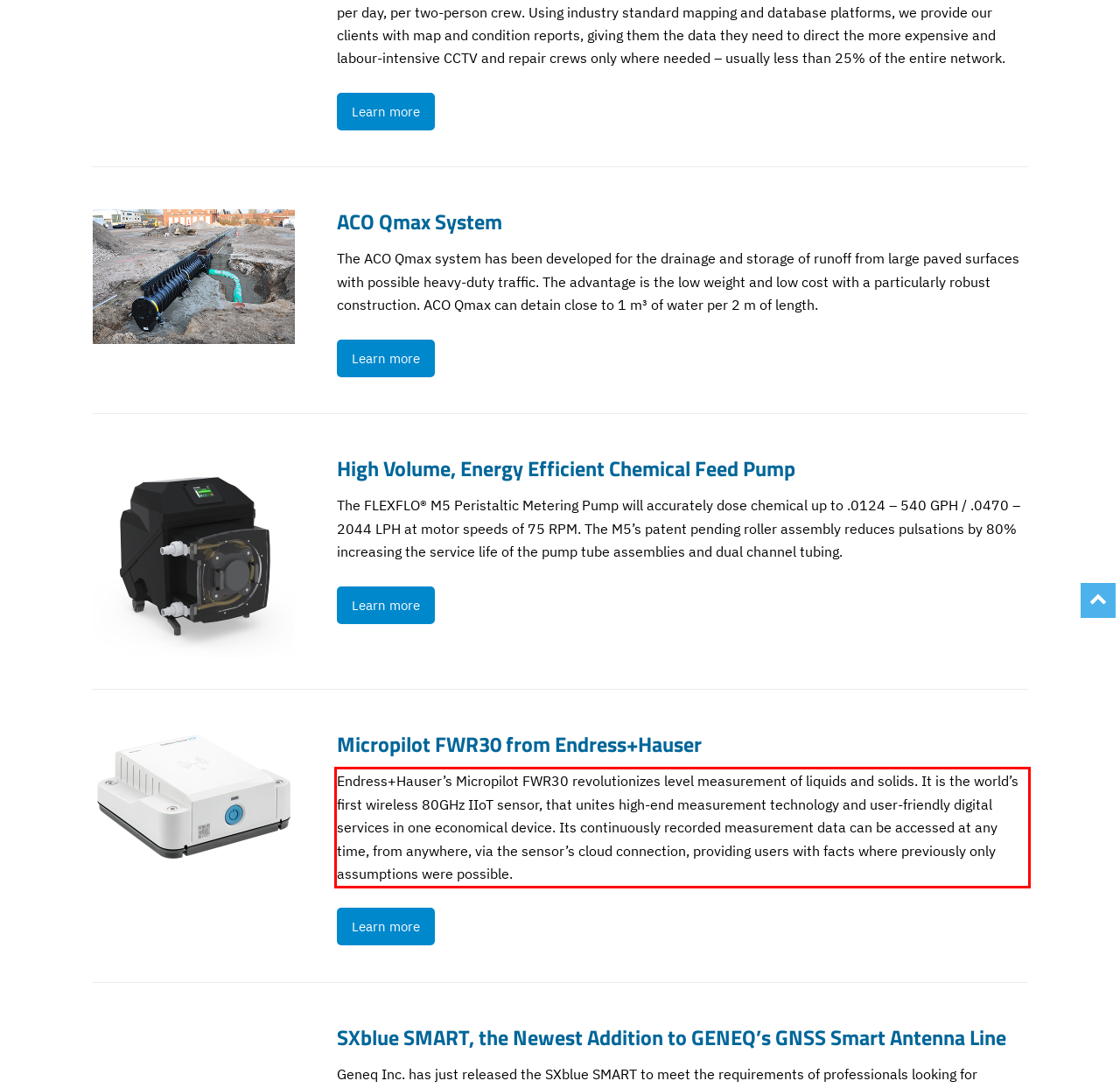Examine the webpage screenshot, find the red bounding box, and extract the text content within this marked area.

Endress+Hauser’s Micropilot FWR30 revolutionizes level measurement of liquids and solids. It is the world’s first wireless 80GHz IIoT sensor, that unites high-end measurement technology and user-friendly digital services in one economical device. Its continuously recorded measurement data can be accessed at any time, from anywhere, via the sensor’s cloud connection, providing users with facts where previously only assumptions were possible.